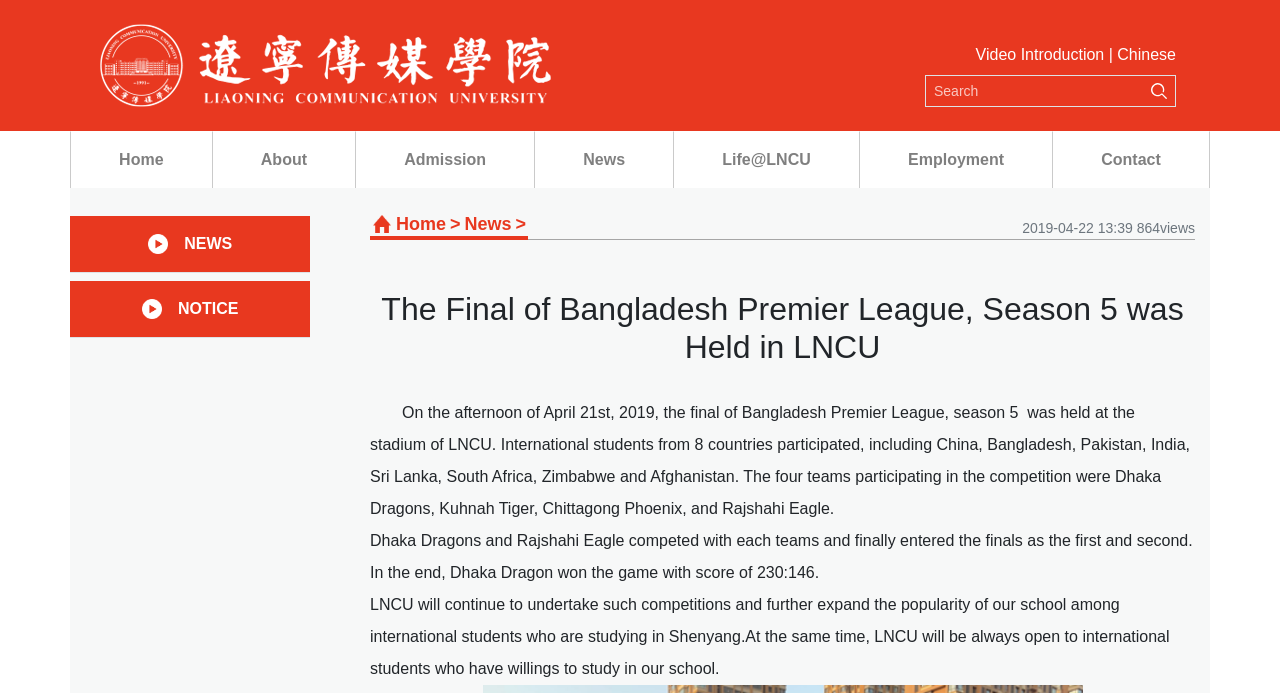Locate the bounding box coordinates of the area to click to fulfill this instruction: "Read the 'NEWS'". The bounding box should be presented as four float numbers between 0 and 1, in the order [left, top, right, bottom].

[0.144, 0.335, 0.181, 0.369]